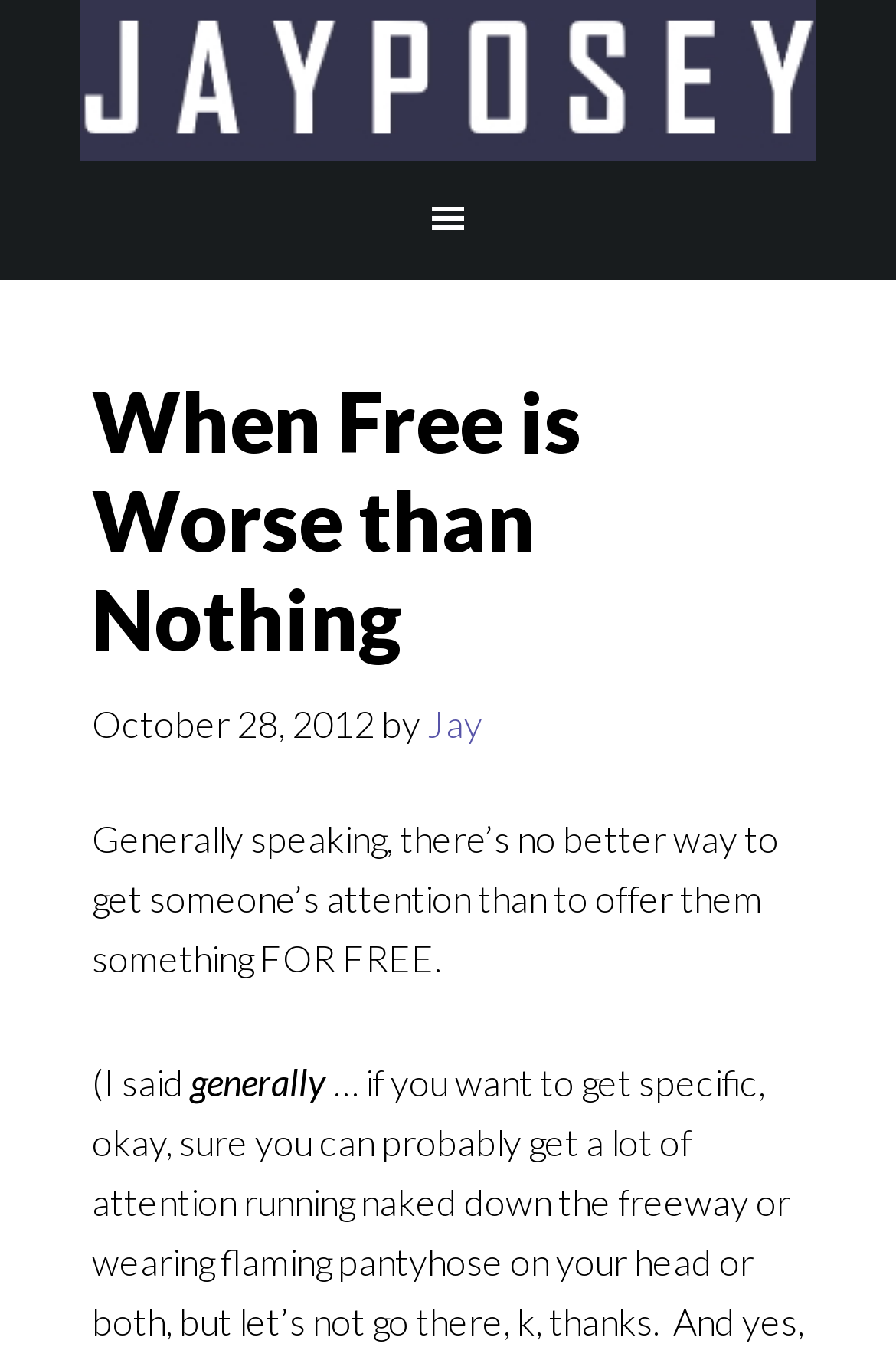What is the tone of the article?
Deliver a detailed and extensive answer to the question.

The tone of the article appears to be informative, as it presents an idea and supports it with explanations and examples, rather than being persuasive or emotional.